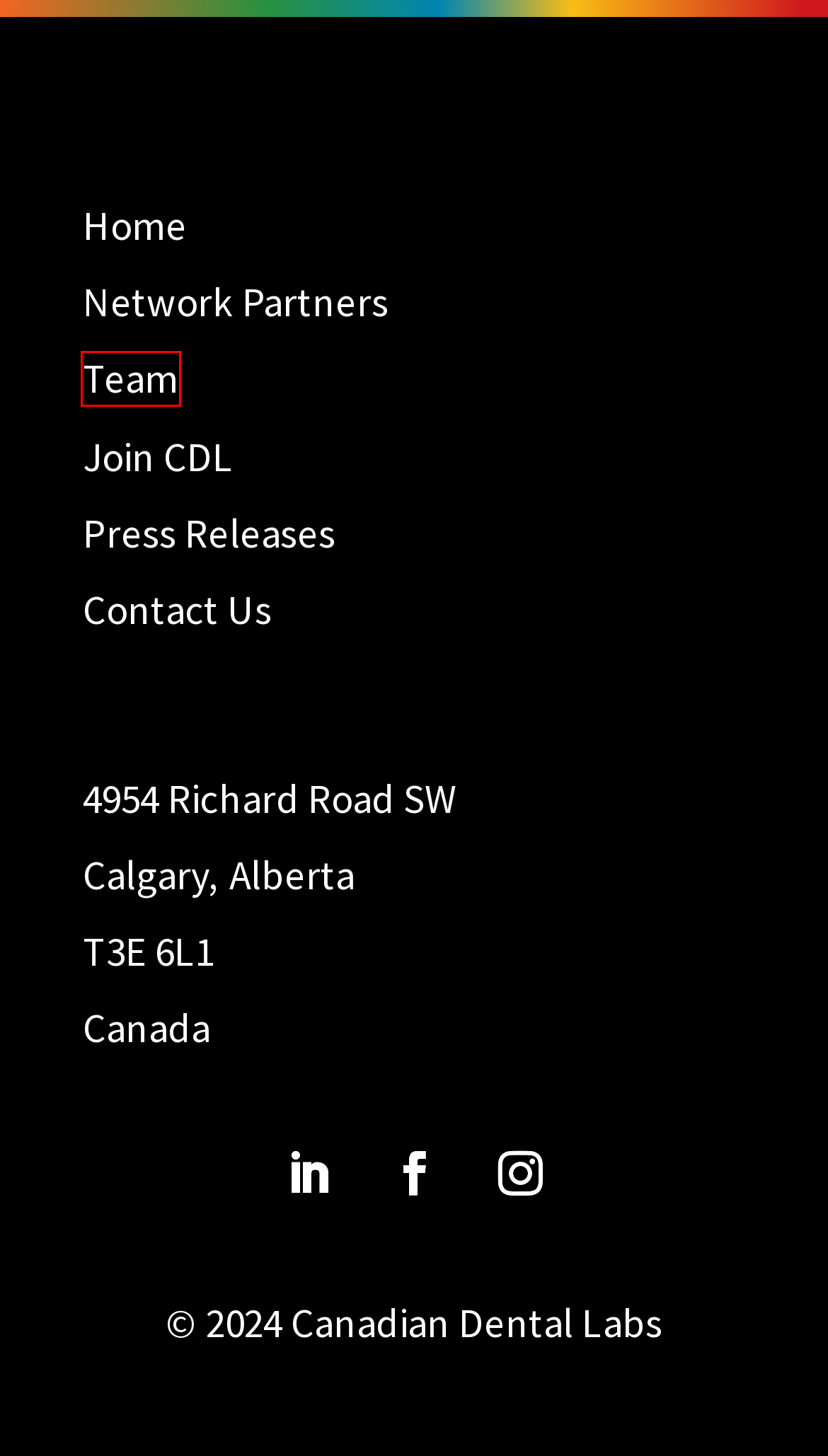Analyze the webpage screenshot with a red bounding box highlighting a UI element. Select the description that best matches the new webpage after clicking the highlighted element. Here are the options:
A. Shaw Dental Laboratory and Protec Dental Laboratories are proud to support
B. Team | Canadian Dental Labs
C. Equicapita Announces Acquisition of Shaw Group of Dental Laboratories
D. Canadian Dental Labs
E. Network Partners | Canadian Dental Labs
F. Join Canadian Dental Labs | Canadian Dental Labs
G. Equicapita Launches Roll-up Vehicle in the Canadian Dental Laboratory
H. Canadian Dental Labs partners with Hallmark Dental, expanding footprint

B